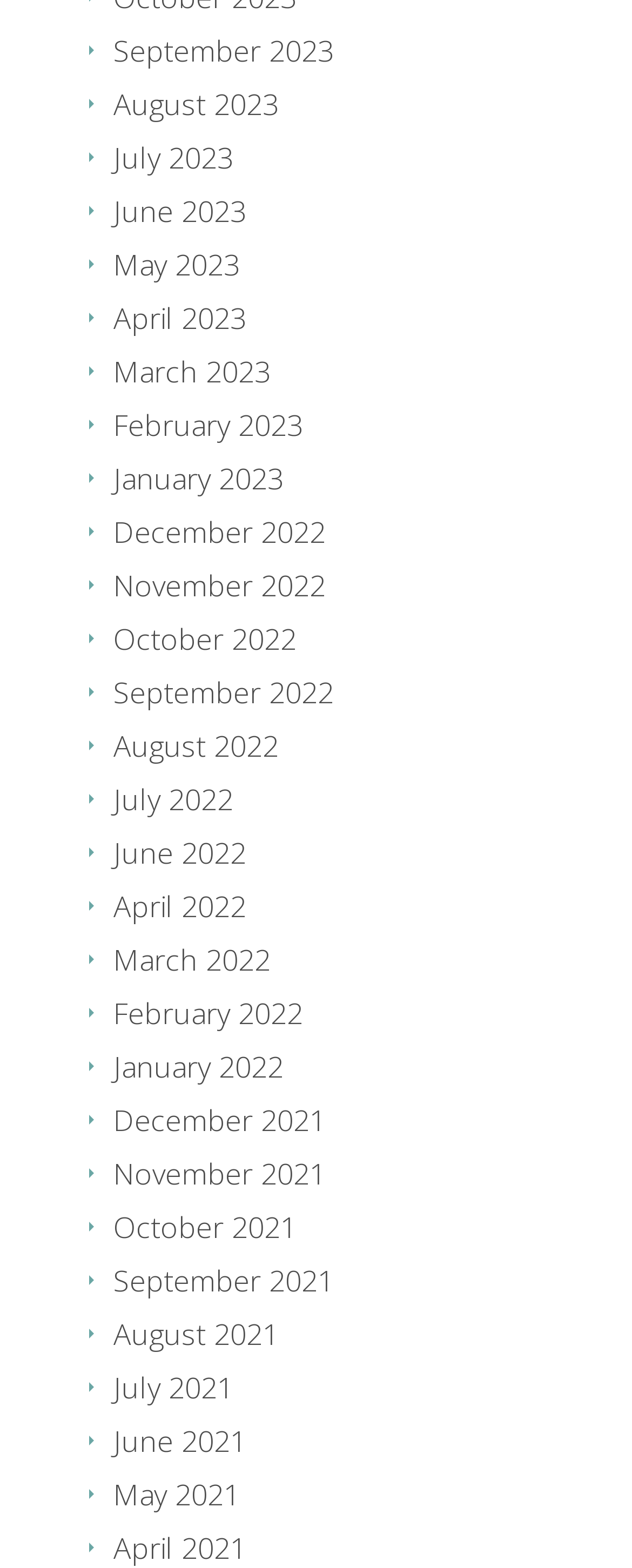Please look at the image and answer the question with a detailed explanation: Are the months listed in chronological order?

I examined the links on the webpage and found that the months are listed in chronological order, with the earliest month (September 2021) at the bottom and the latest month (September 2023) at the top.